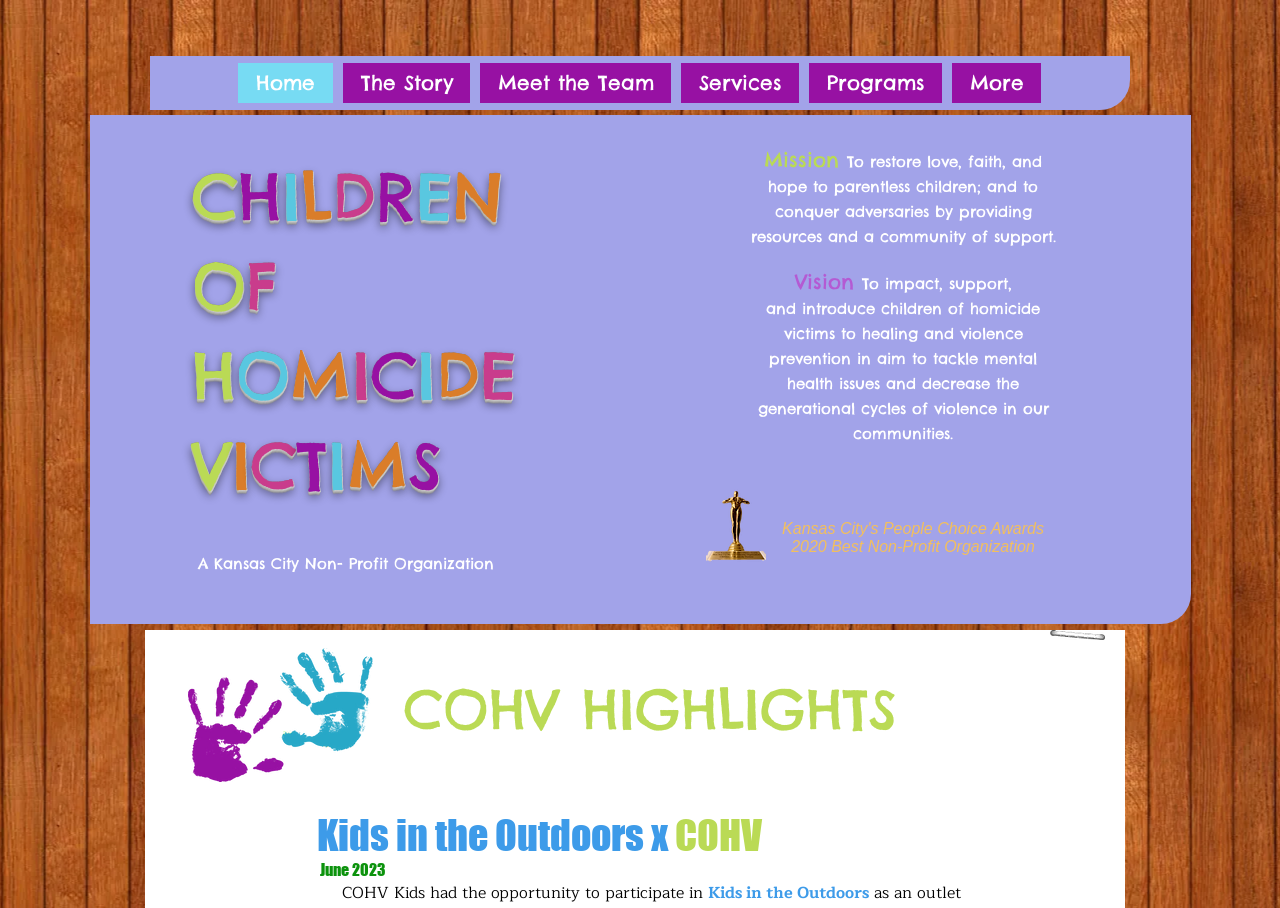Locate the bounding box of the UI element defined by this description: "D". The coordinates should be given as four float numbers between 0 and 1, formatted as [left, top, right, bottom].

[0.259, 0.172, 0.294, 0.261]